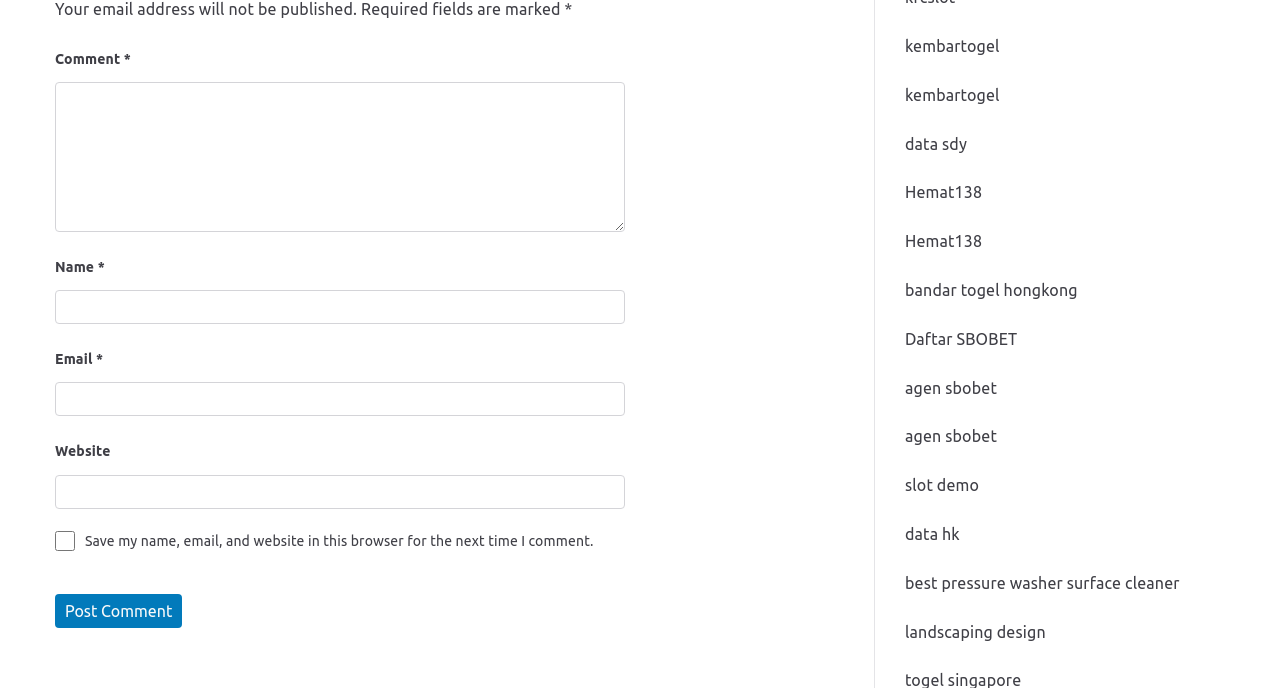Please identify the bounding box coordinates of the area that needs to be clicked to follow this instruction: "Visit kembartogel".

[0.707, 0.054, 0.781, 0.08]